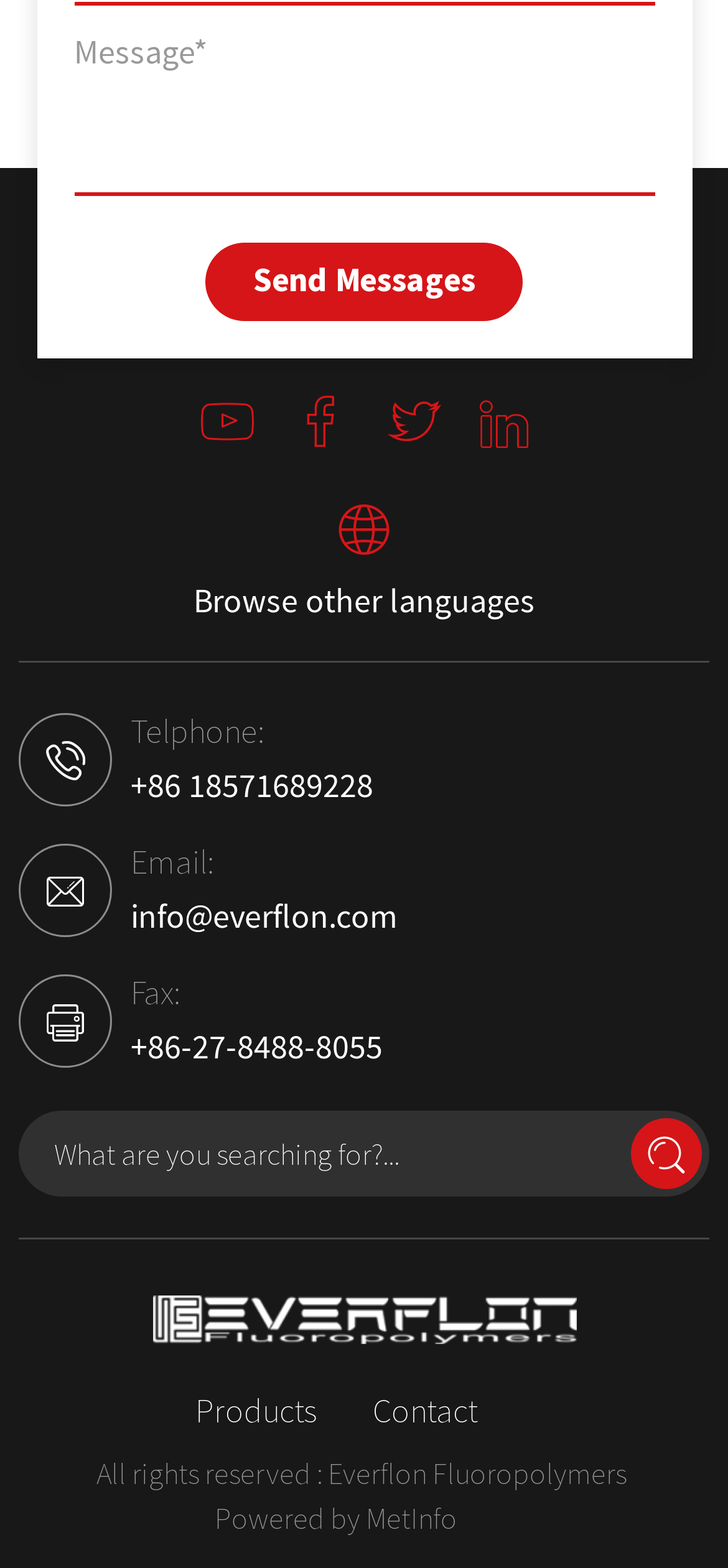Please respond to the question with a concise word or phrase:
What is the fax number?

+86-27-8488-8055